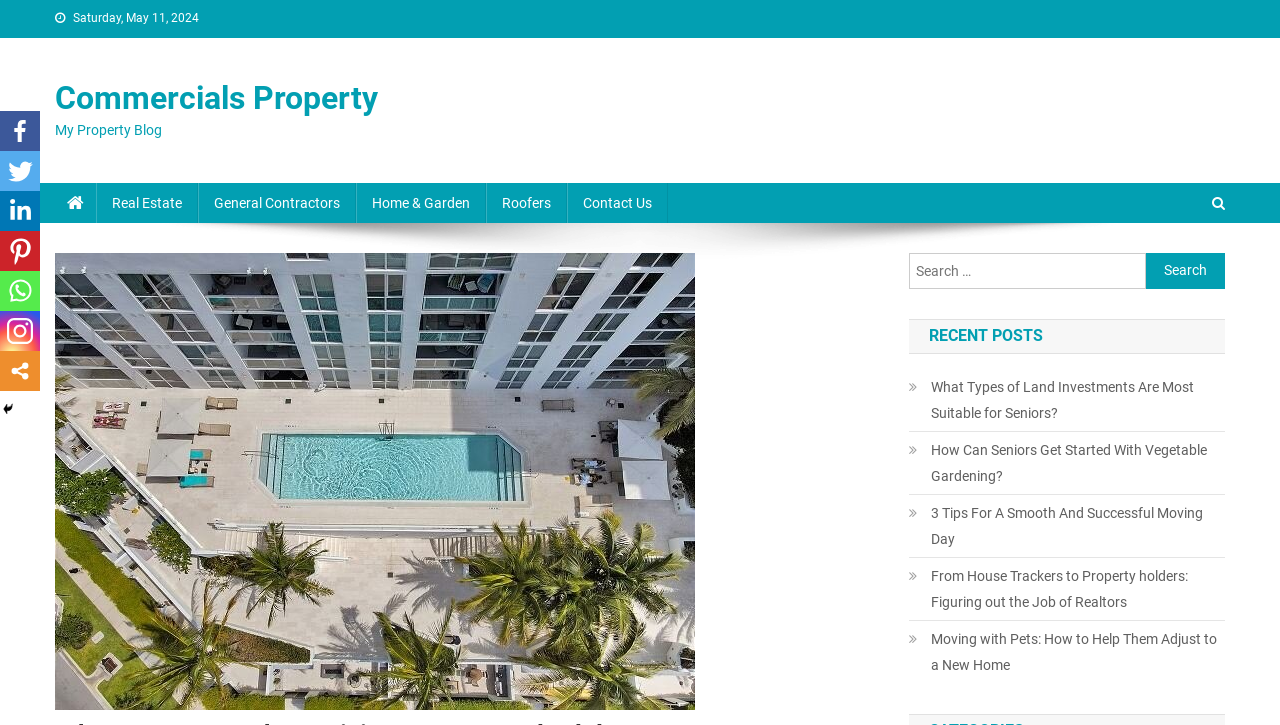What is the purpose of the search box? Examine the screenshot and reply using just one word or a brief phrase.

To search for content